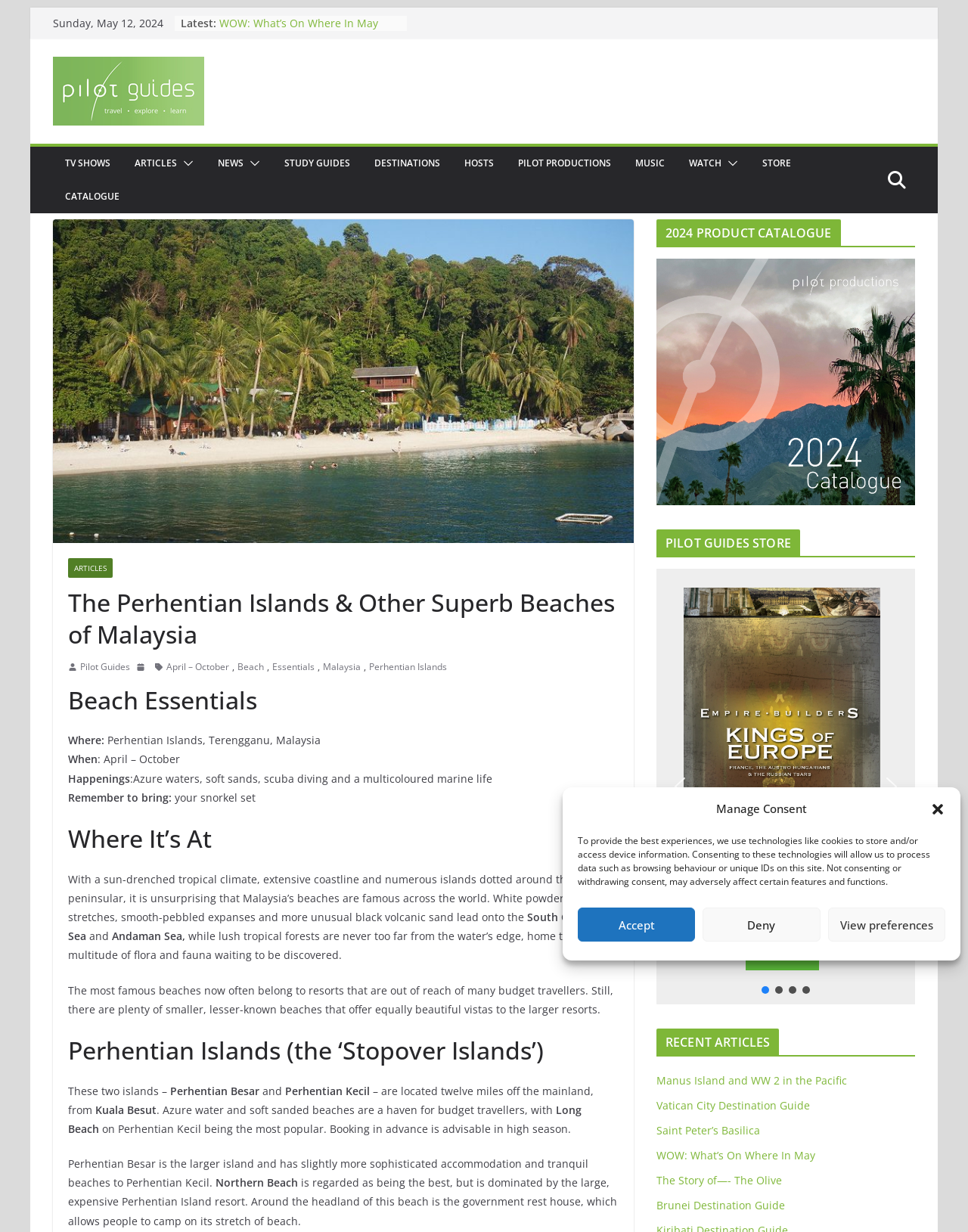Given the content of the image, can you provide a detailed answer to the question?
What is the name of the beach on Perhentian Kecil?

The article mentions Long Beach as a popular beach on Perhentian Kecil, which is one of the two islands that make up the Perhentian Islands.